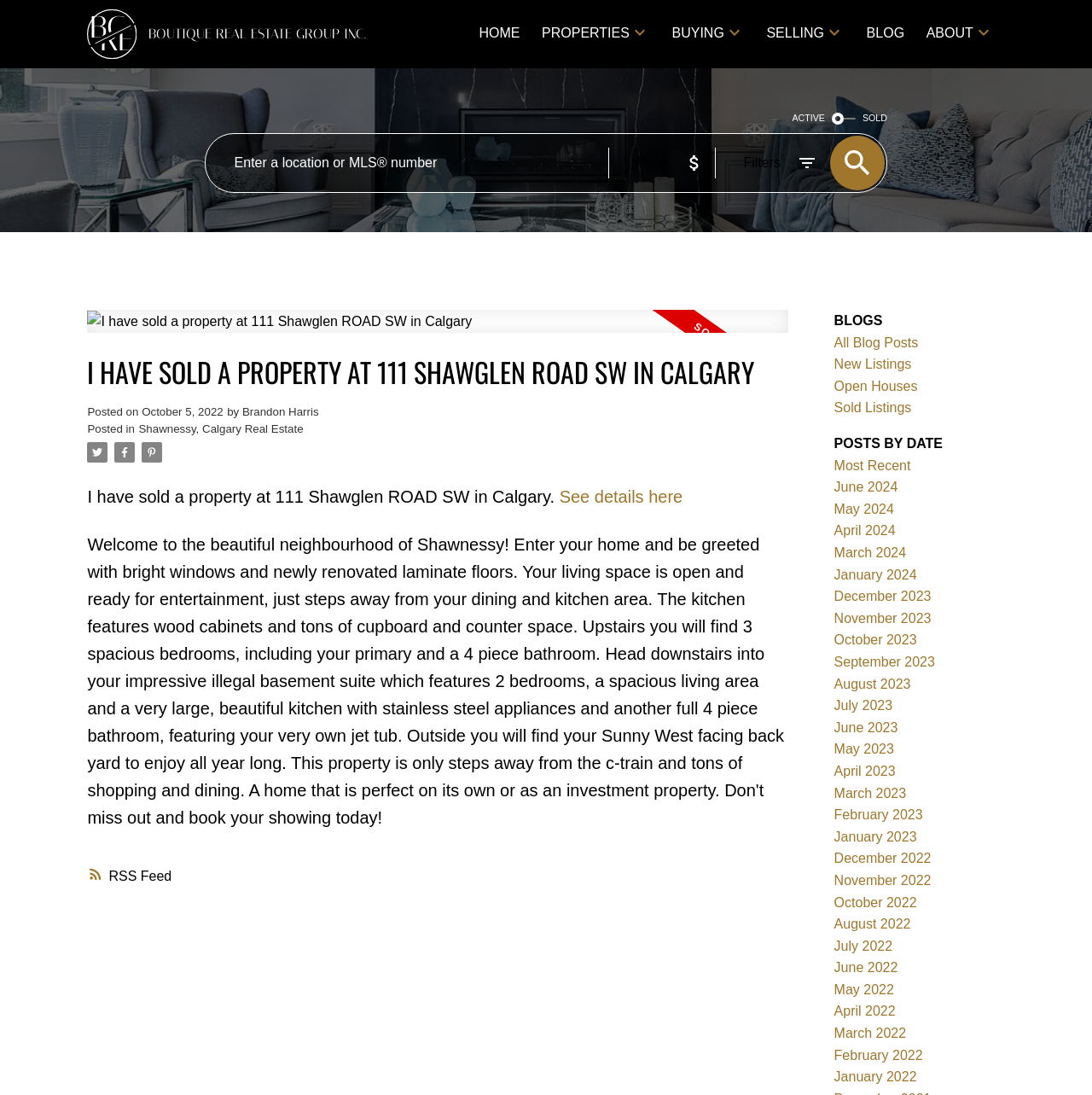Please identify the bounding box coordinates of the element I should click to complete this instruction: 'Click the 'See details here' link'. The coordinates should be given as four float numbers between 0 and 1, like this: [left, top, right, bottom].

[0.512, 0.445, 0.625, 0.463]